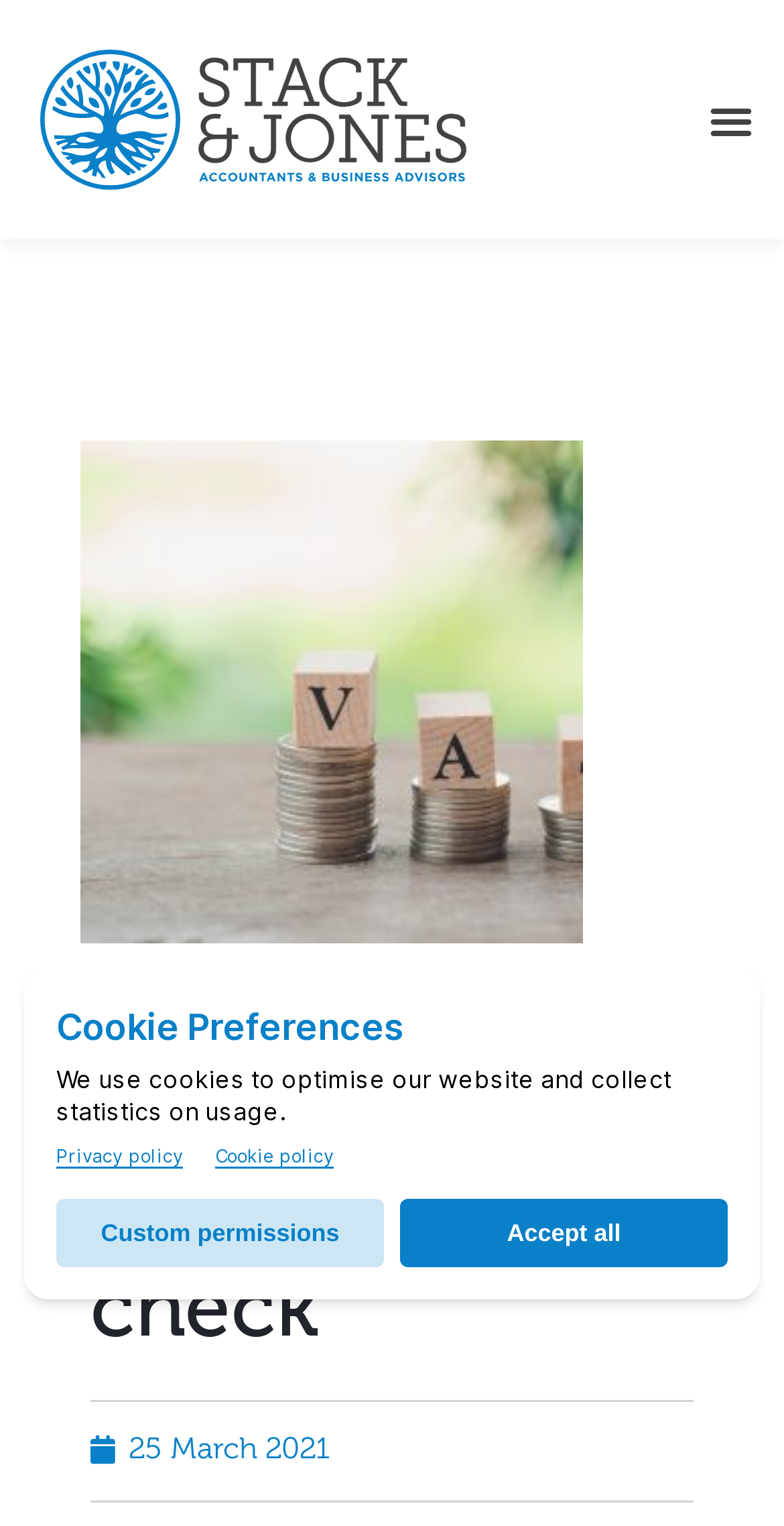Write an extensive caption that covers every aspect of the webpage.

The webpage is about the VAT Flat Rate Scheme, specifically designed to simplify VAT accounting and reduce administration costs. At the top left corner, there is a logo of Stack & Jones, which is a clickable link. Next to it, on the top right corner, there is a menu toggle button. 

Below the logo, there is a large image that takes up most of the page, with a heading "Flat Rate Scheme limited cost trader check" placed on top of it, near the center of the page. The heading is quite large and prominent. 

Underneath the heading, there is a link with the date "25 March 2021" and a time stamp. 

At the bottom of the page, there is an iframe widget that spans the entire width of the page.